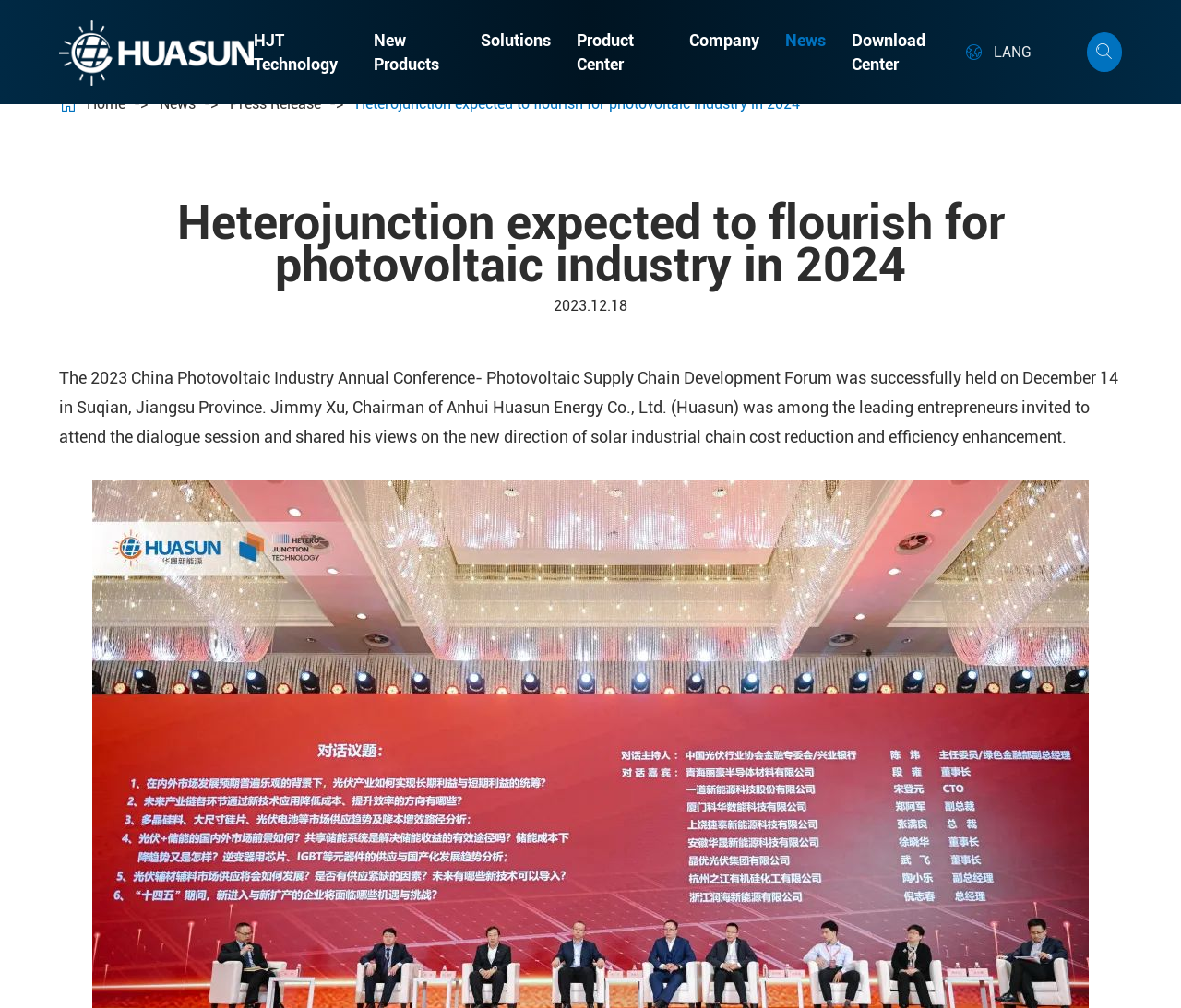What is the main title displayed on this webpage?

Heterojunction expected to flourish for photovoltaic industry in 2024